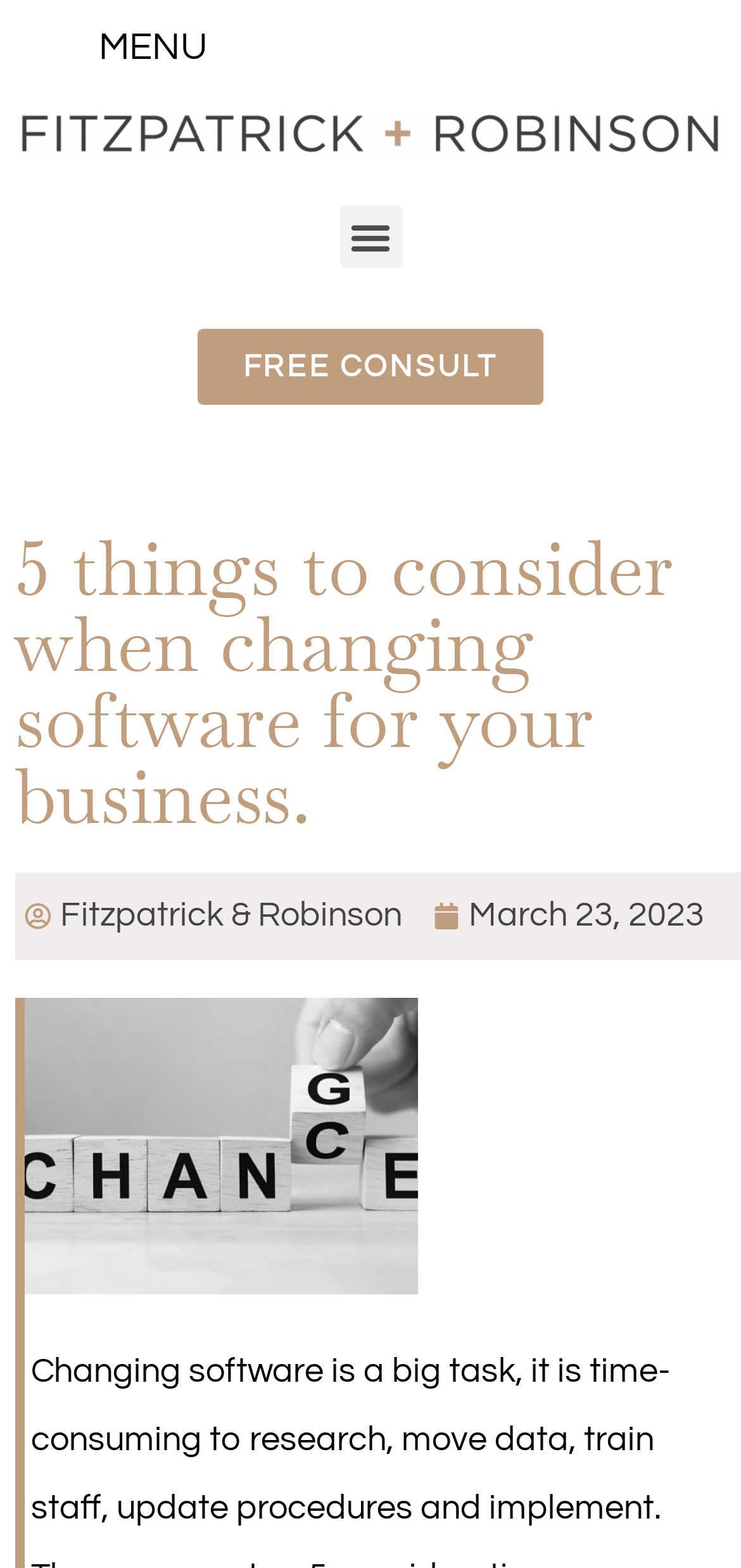Provide a brief response in the form of a single word or phrase:
What is the purpose of the button at the top right?

Menu Toggle